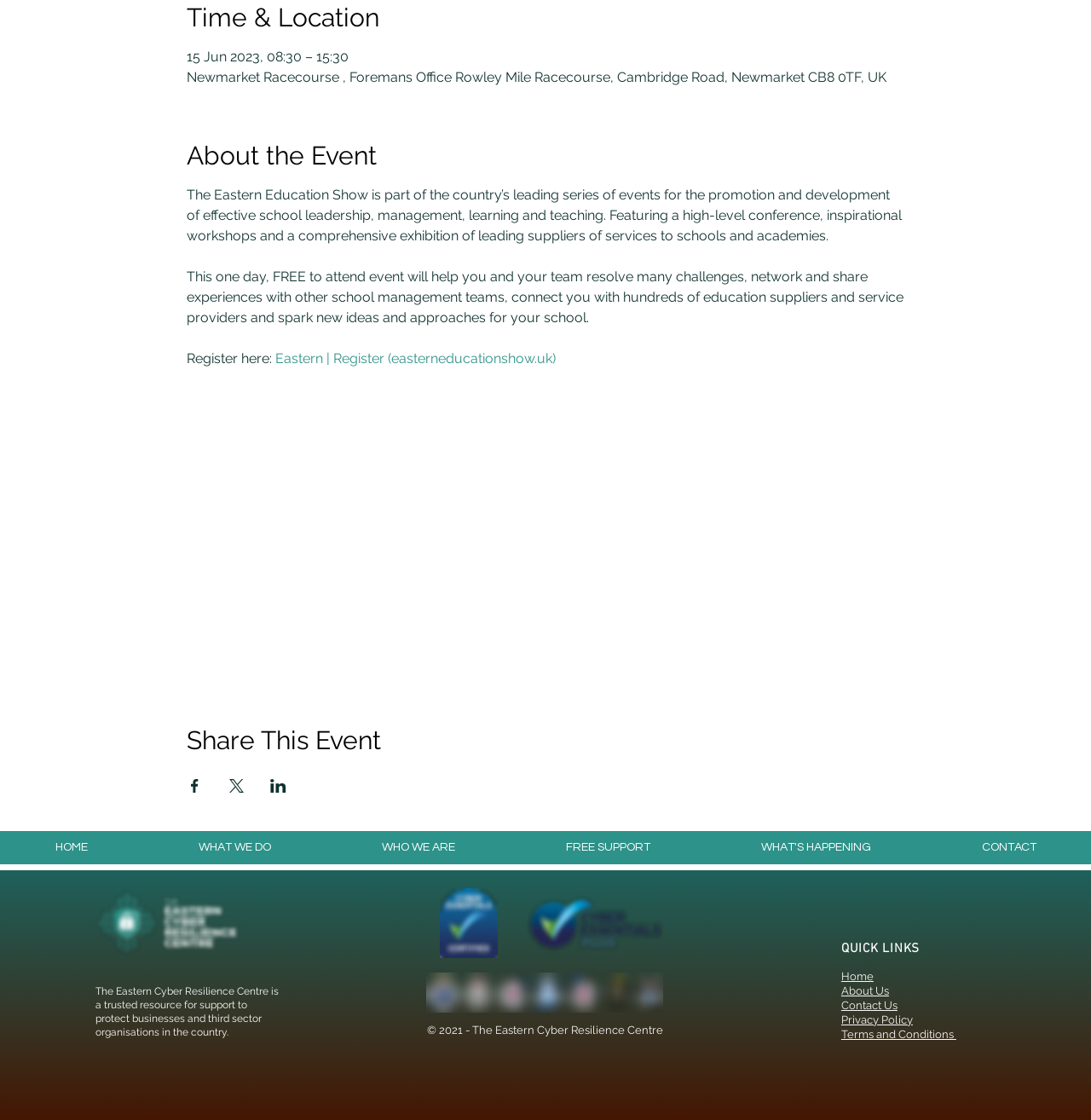Use a single word or phrase to answer the question: What is the name of the organization at the bottom of the page?

The Eastern Cyber Resilience Centre